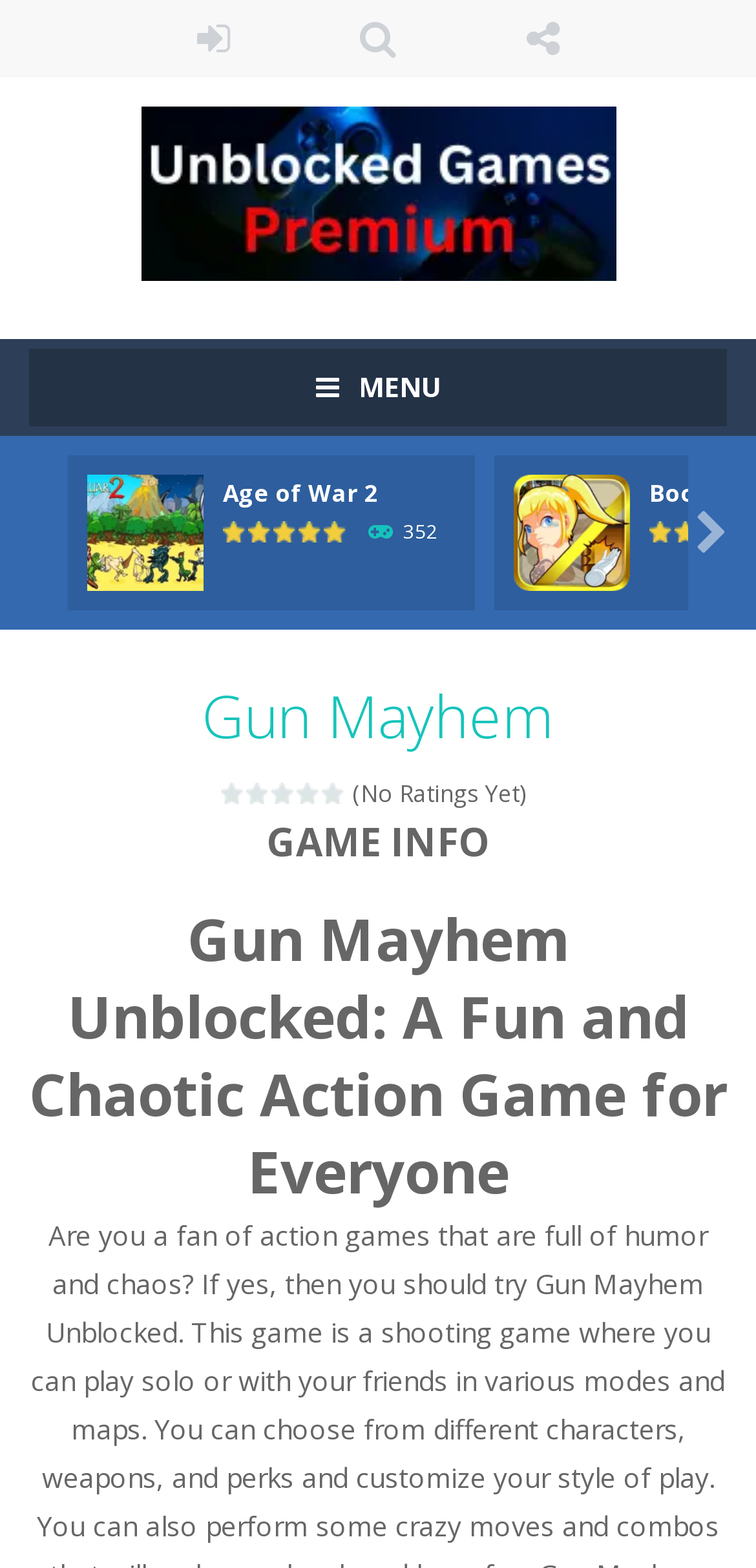What is the number of plays displayed for the game 'Booty Spnk'?
Based on the visual information, provide a detailed and comprehensive answer.

I found a link element 'Booty Spnk  PLAY NOW!' followed by a StaticText element with the text '352'. Therefore, the number of plays displayed for the game 'Booty Spnk' is 352.